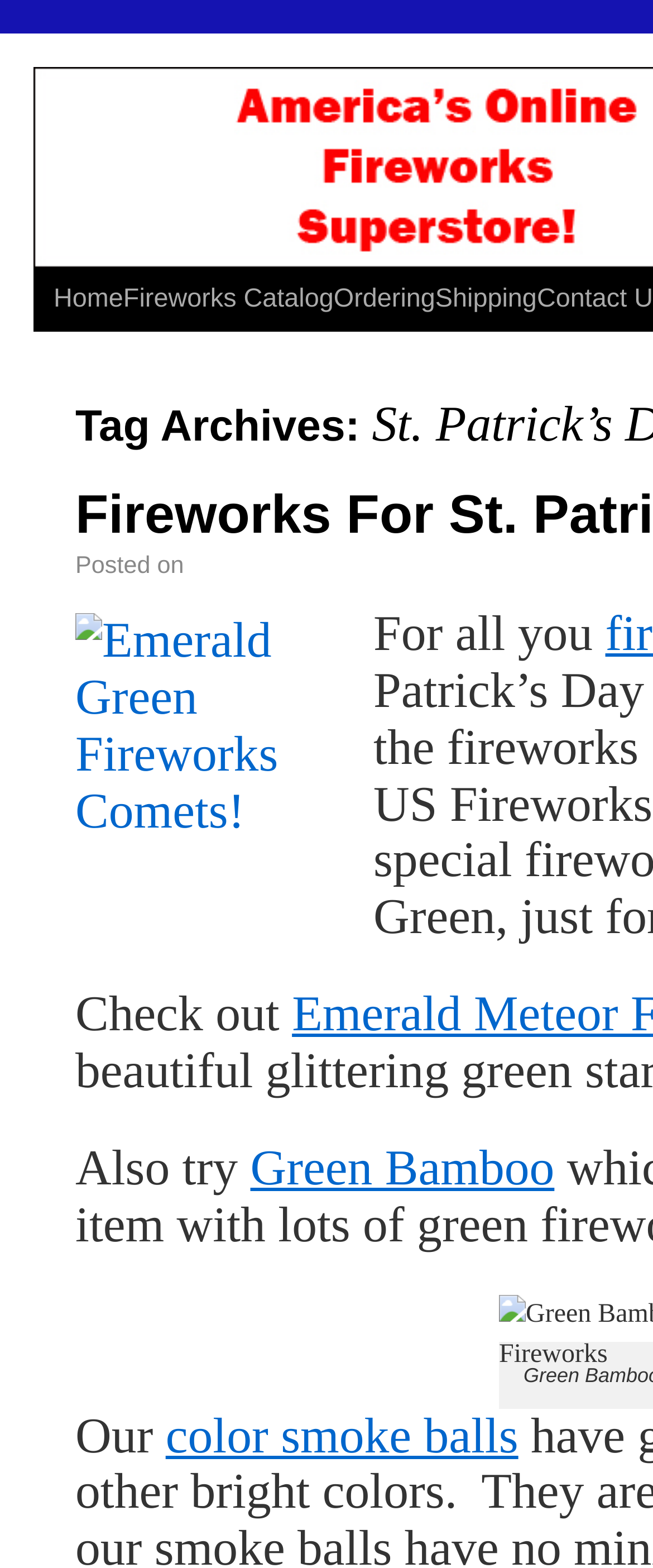Give a succinct answer to this question in a single word or phrase: 
How many links are in the top navigation bar?

4